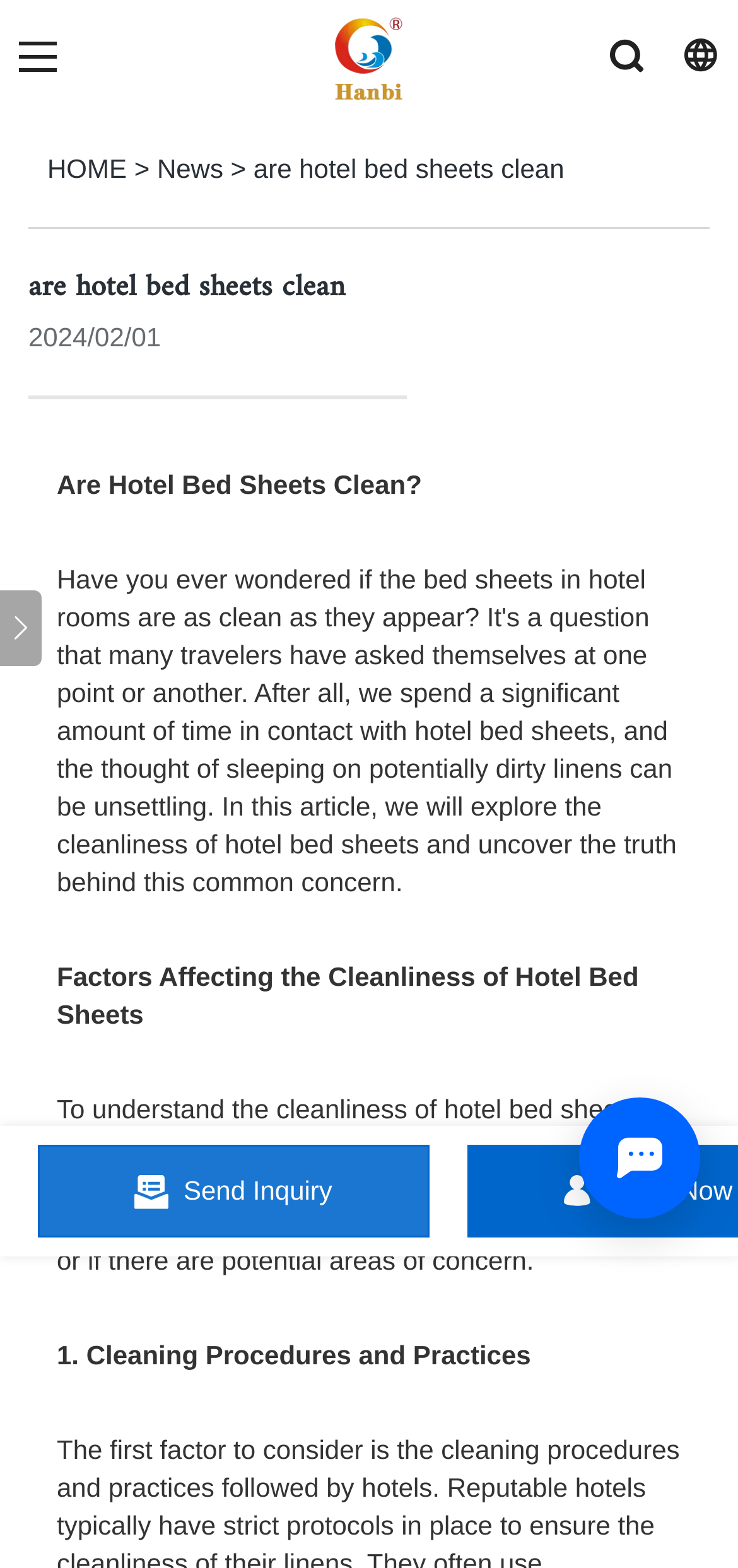What is the purpose of the button at the bottom left?
Based on the screenshot, respond with a single word or phrase.

Send Inquiry